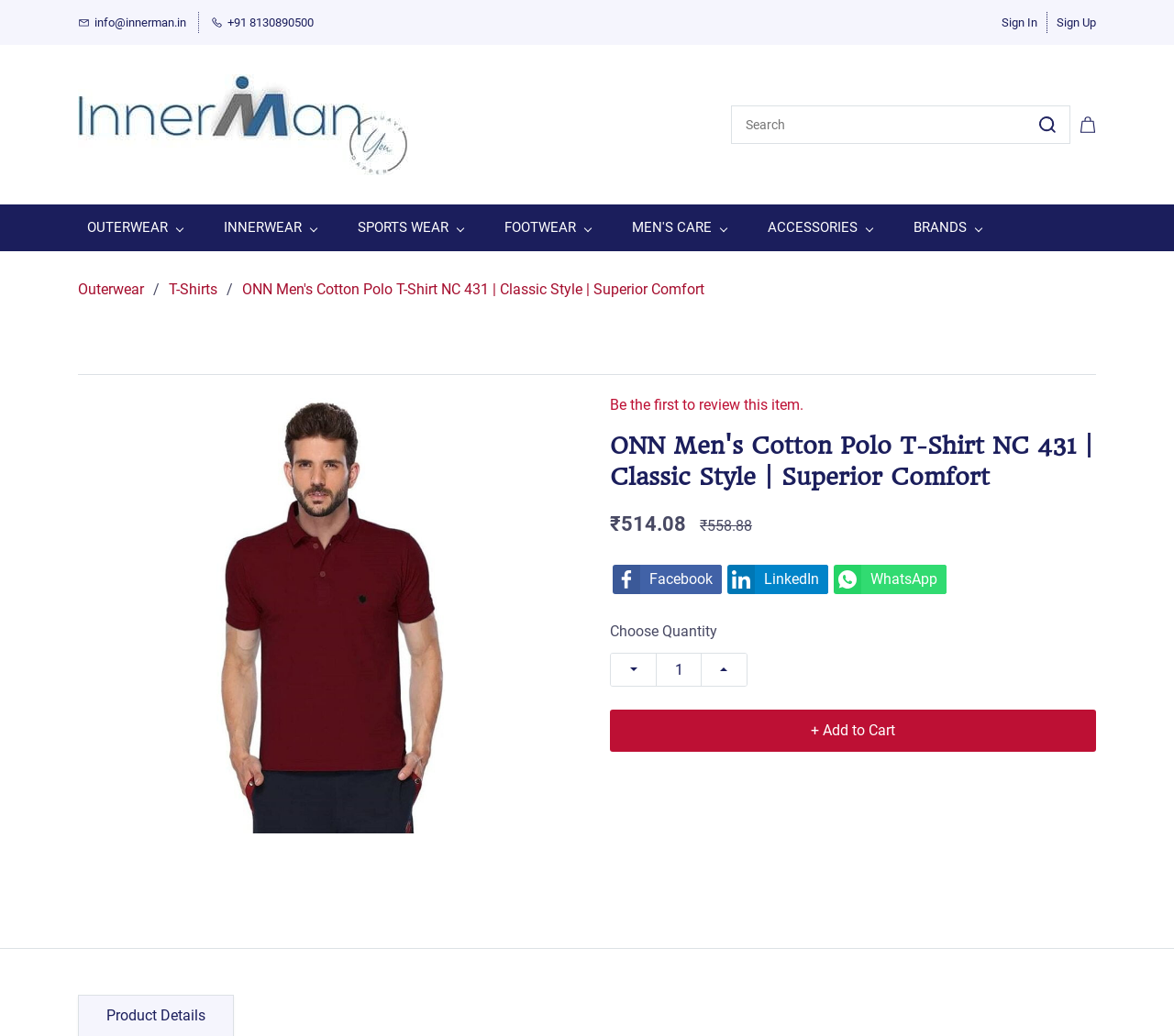Identify the bounding box coordinates of the part that should be clicked to carry out this instruction: "Search for products".

[0.623, 0.103, 0.873, 0.138]